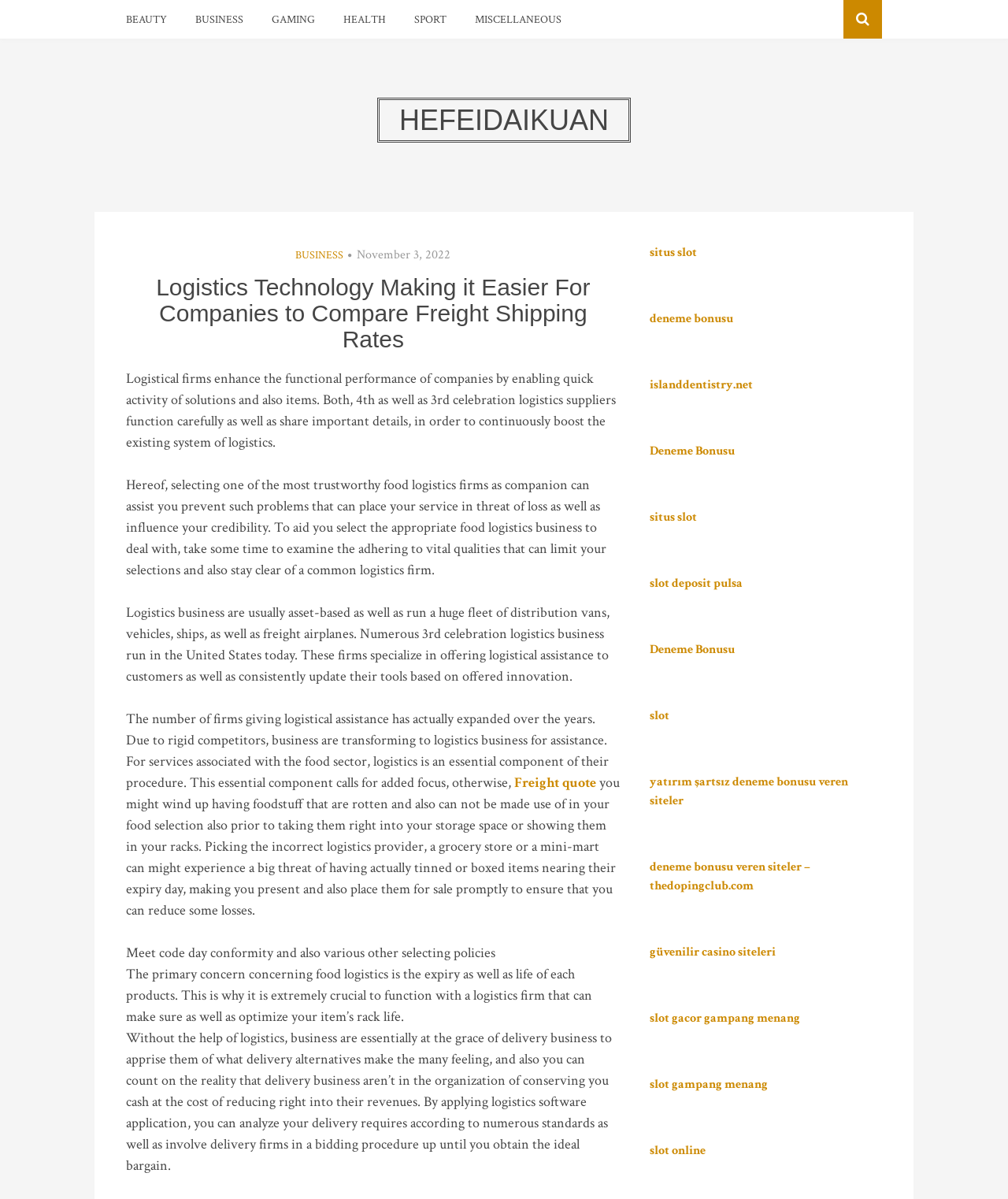Please identify the bounding box coordinates of the element's region that needs to be clicked to fulfill the following instruction: "Visit the BEAUTY page". The bounding box coordinates should consist of four float numbers between 0 and 1, i.e., [left, top, right, bottom].

[0.125, 0.026, 0.166, 0.043]